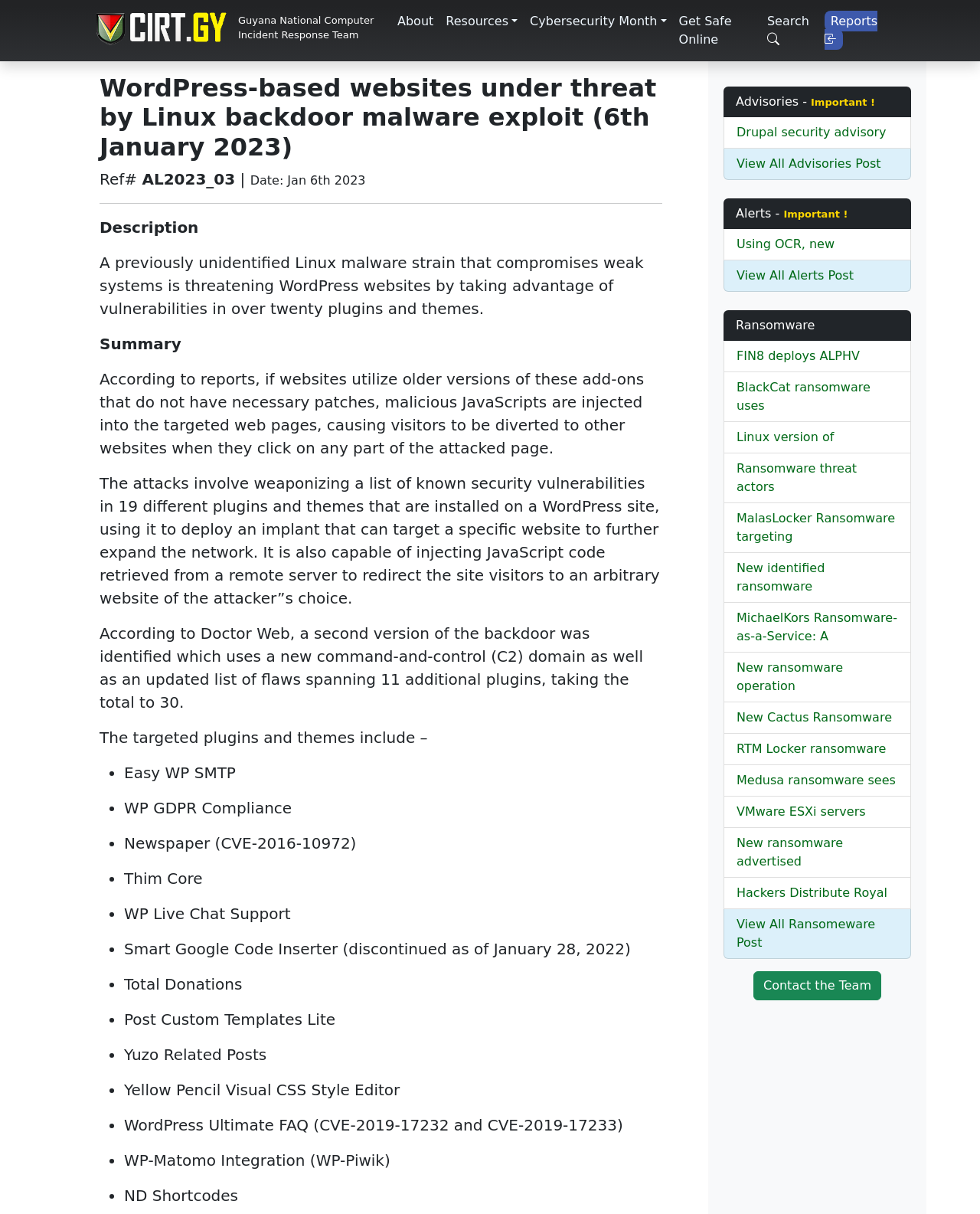Please provide the bounding box coordinates for the element that needs to be clicked to perform the instruction: "View the Reports". The coordinates must consist of four float numbers between 0 and 1, formatted as [left, top, right, bottom].

[0.835, 0.005, 0.908, 0.045]